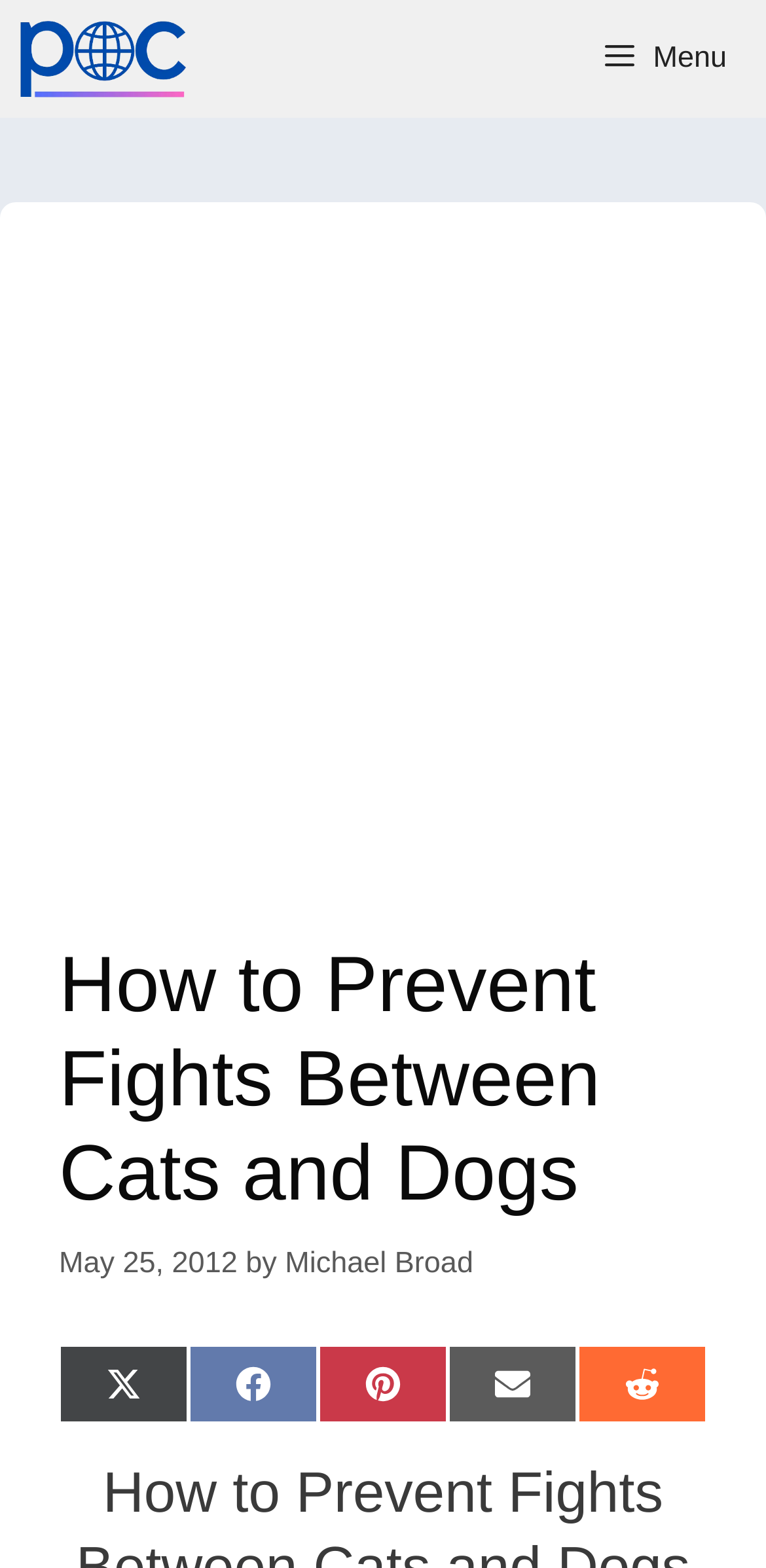What is the primary navigation menu called?
Give a one-word or short phrase answer based on the image.

Primary